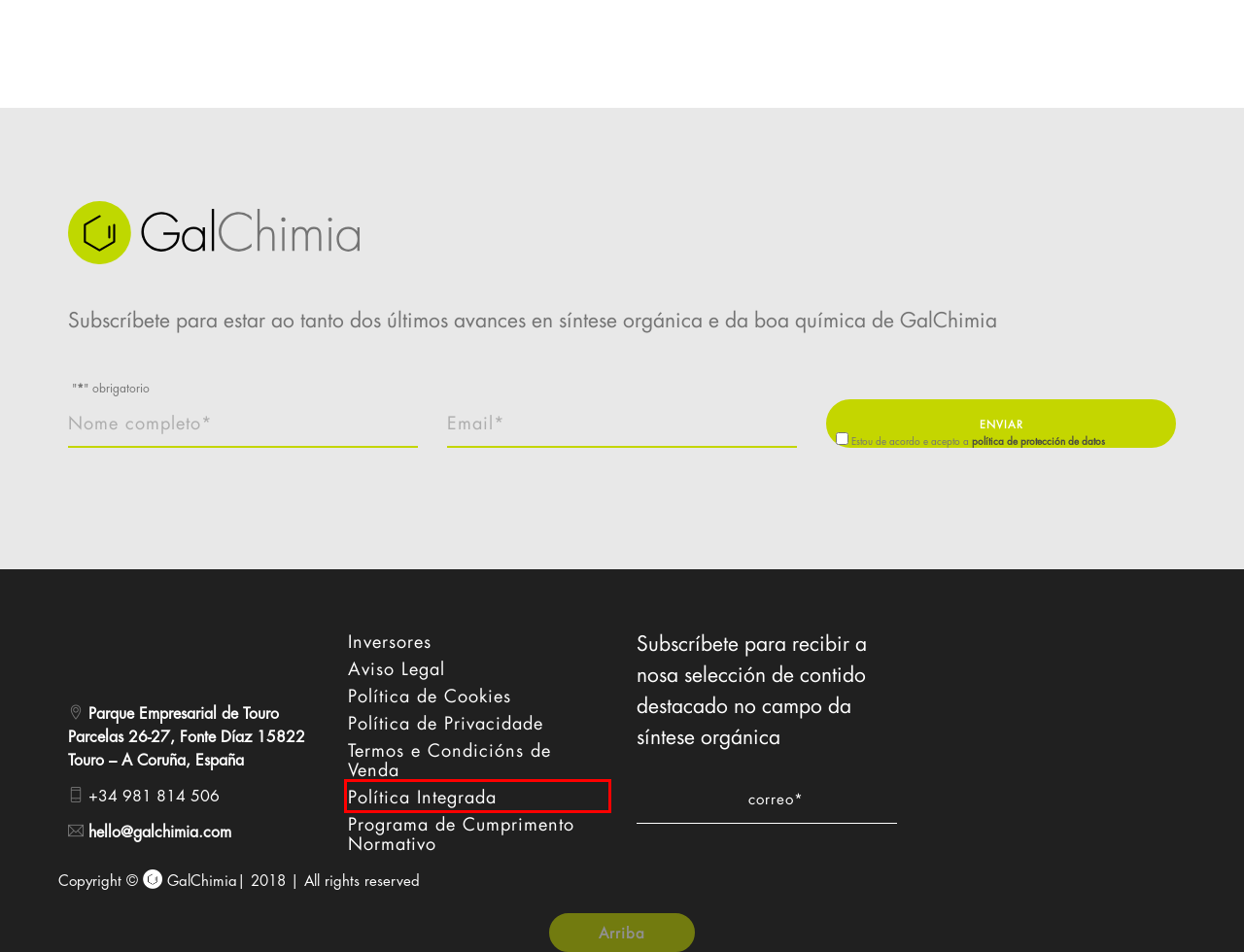You have a screenshot of a webpage with a red rectangle bounding box. Identify the best webpage description that corresponds to the new webpage after clicking the element within the red bounding box. Here are the candidates:
A. Termos e condicións de venda - GalChimia
B. Política de cookies - GalChimia
C. Programa de Cumprimento Normativo - GalChimia
D. Aviso legal - GalChimia
E. Produtos Químicos - GalChimia
F. Política Integrada - GalChimia
G. Política de privacidade - GalChimia
H. Innovación Científica - GalChimia

F